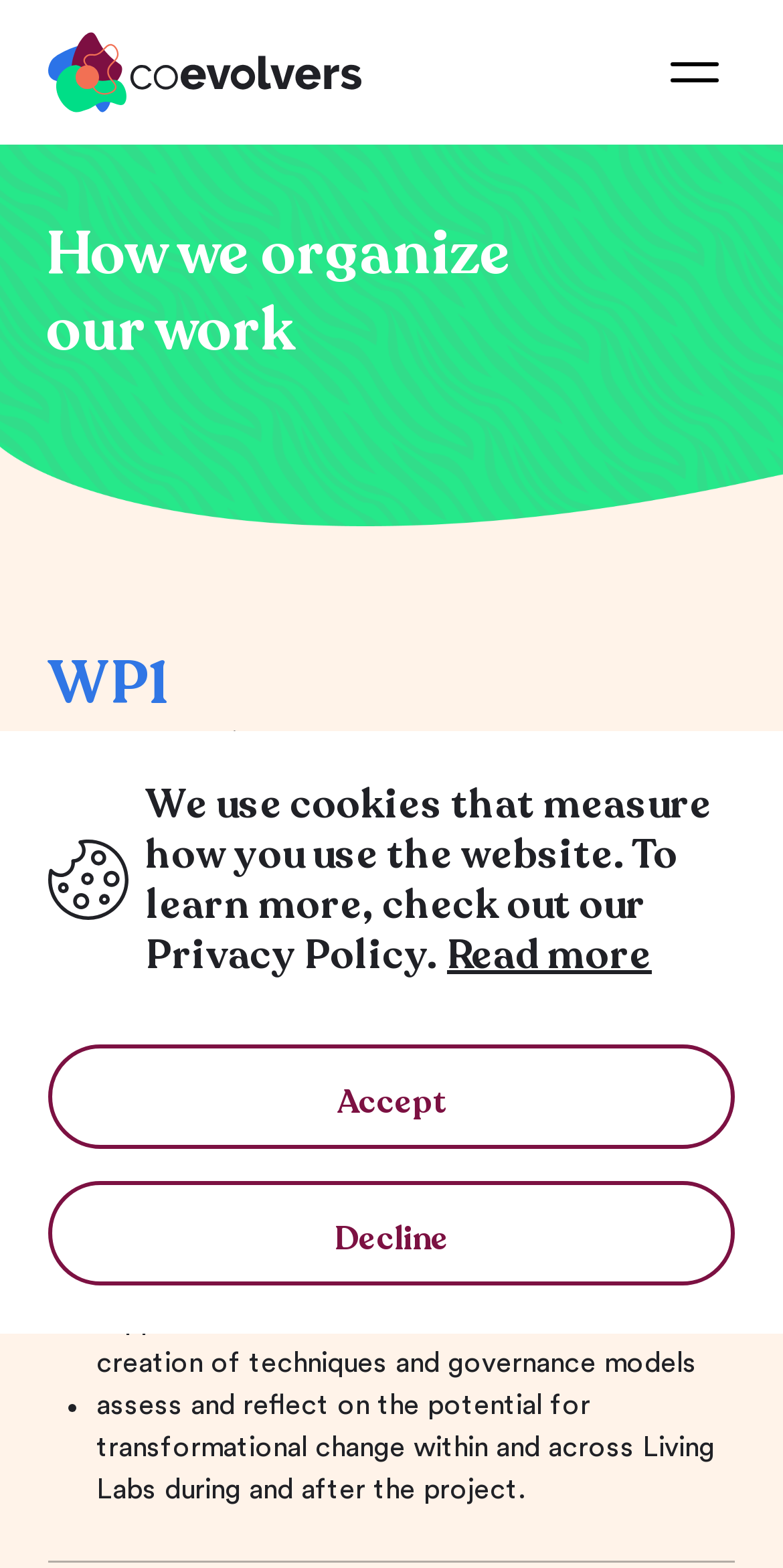What is the relationship between WP1 and the Living Labs?
Give a detailed response to the question by analyzing the screenshot.

The relationship between WP1 and the Living Labs can be inferred from the section about WP1, which mentions that WP1 is responsible for coordinating the co-creation processes within the Living Labs. This suggests that WP1 and the Living Labs are closely linked and that WP1 plays a key role in facilitating collaboration and co-creation within the Living Labs.